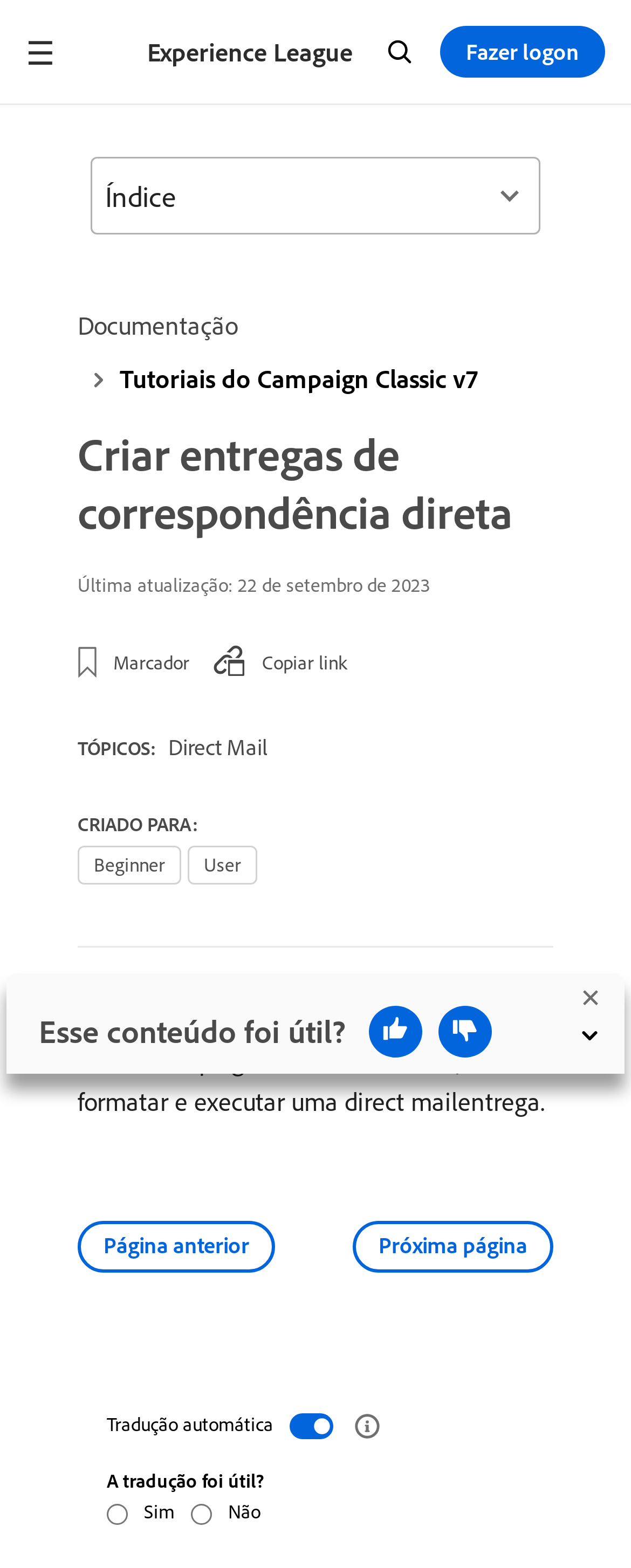What is the purpose of the button 'Índice'?
Make sure to answer the question with a detailed and comprehensive explanation.

I inferred the purpose of the button 'Índice' by its name and its location on the page, which suggests that it is related to the table of contents.